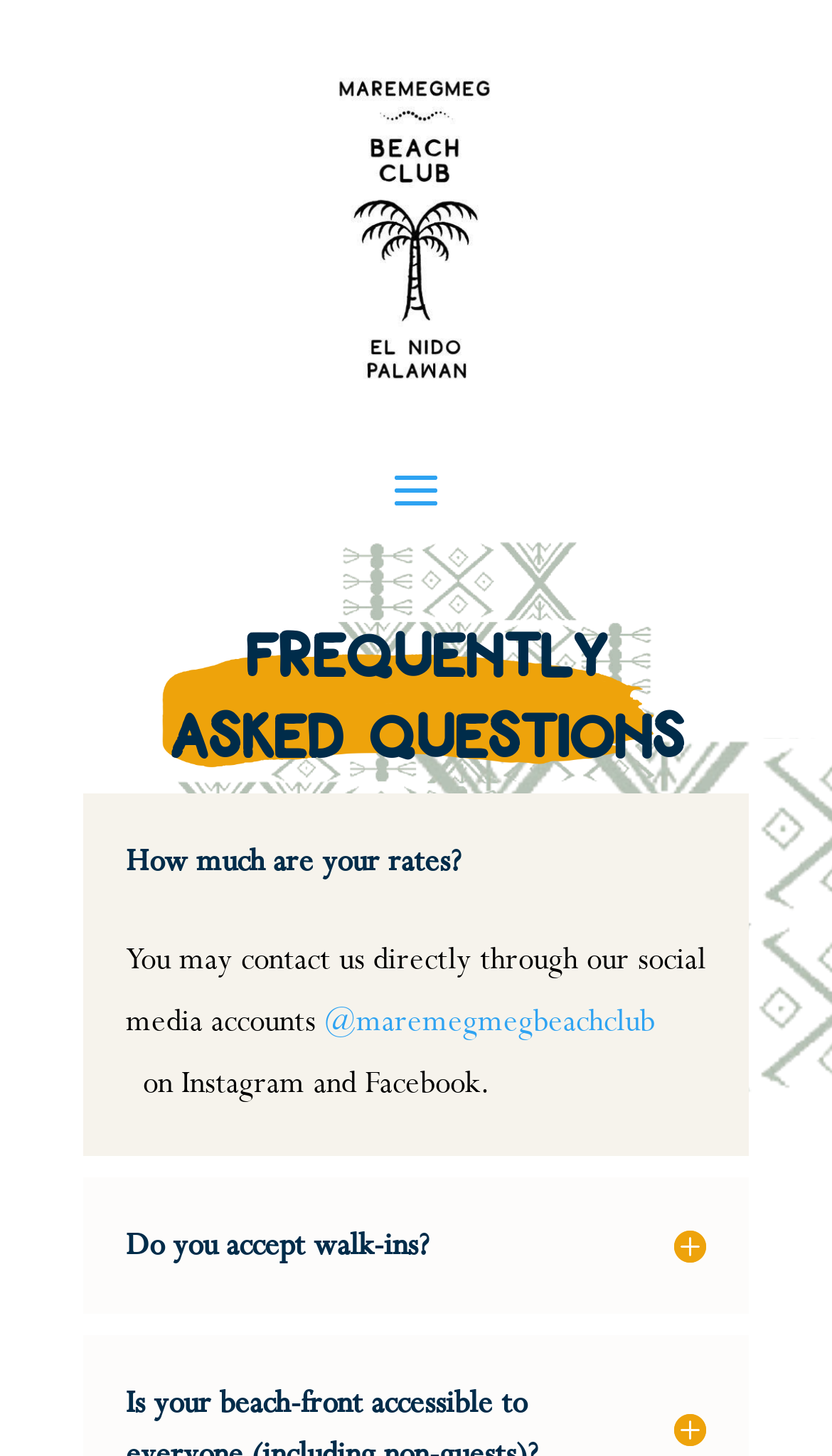What is the symbol used in the third FAQ question?
We need a detailed and meticulous answer to the question.

The third FAQ question uses a symbol, '', which is part of the question 'Do you accept walk-ins?'.